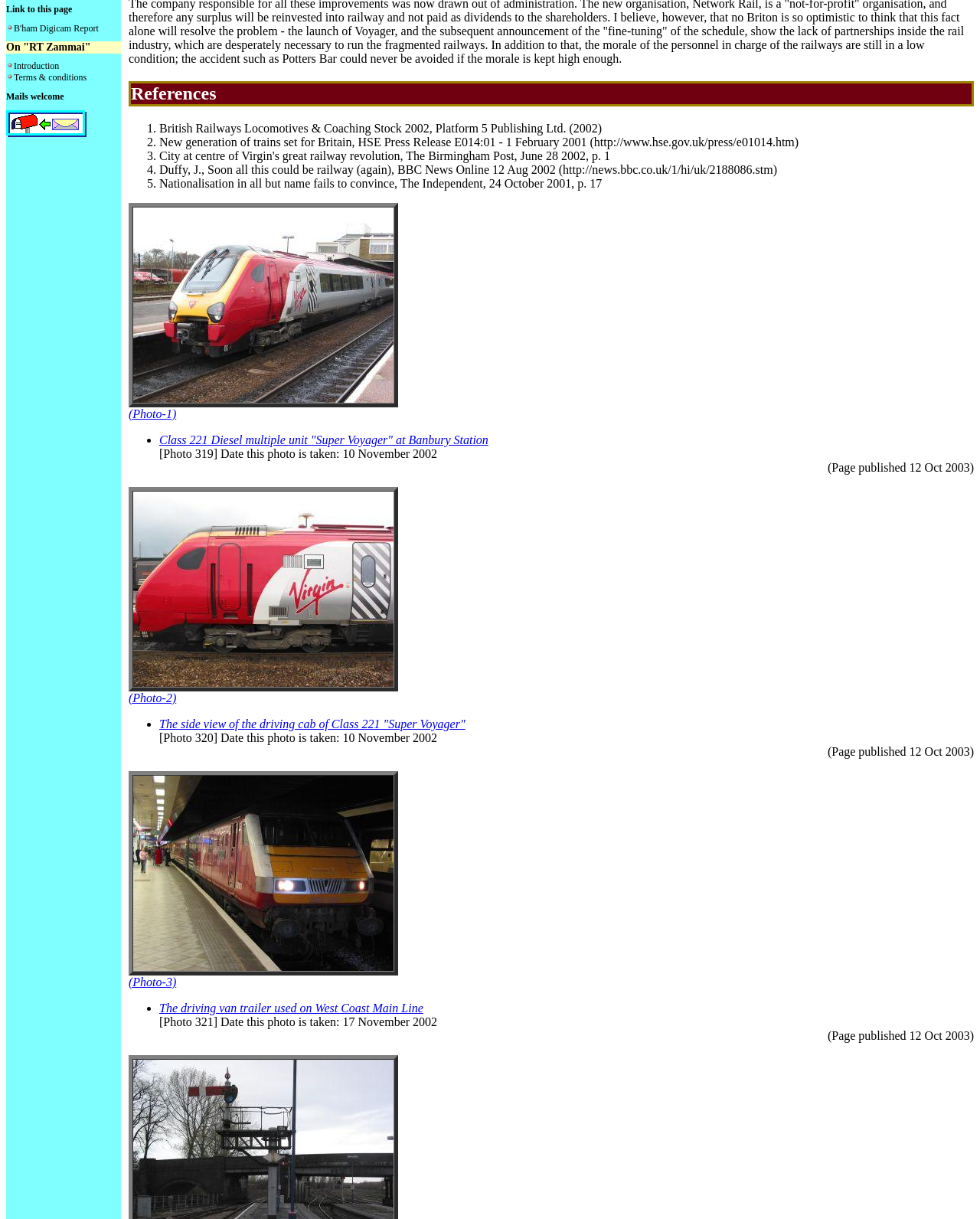Determine the bounding box for the described UI element: "alt="Class 221 Diesel multiple unit"".

[0.136, 0.321, 0.402, 0.332]